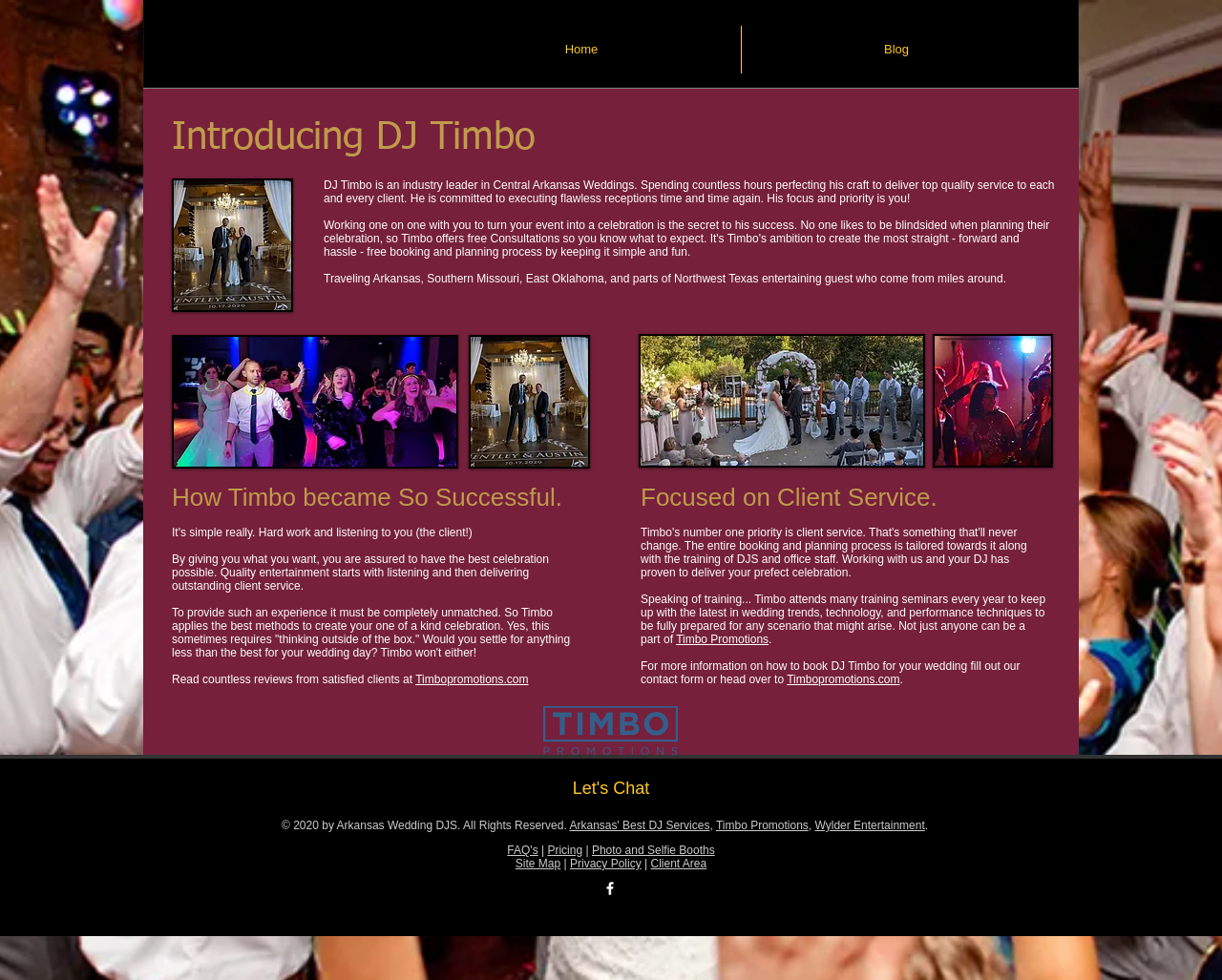Pinpoint the bounding box coordinates of the clickable element needed to complete the instruction: "Read more about DJ Timbo". The coordinates should be provided as four float numbers between 0 and 1: [left, top, right, bottom].

[0.141, 0.12, 0.852, 0.163]